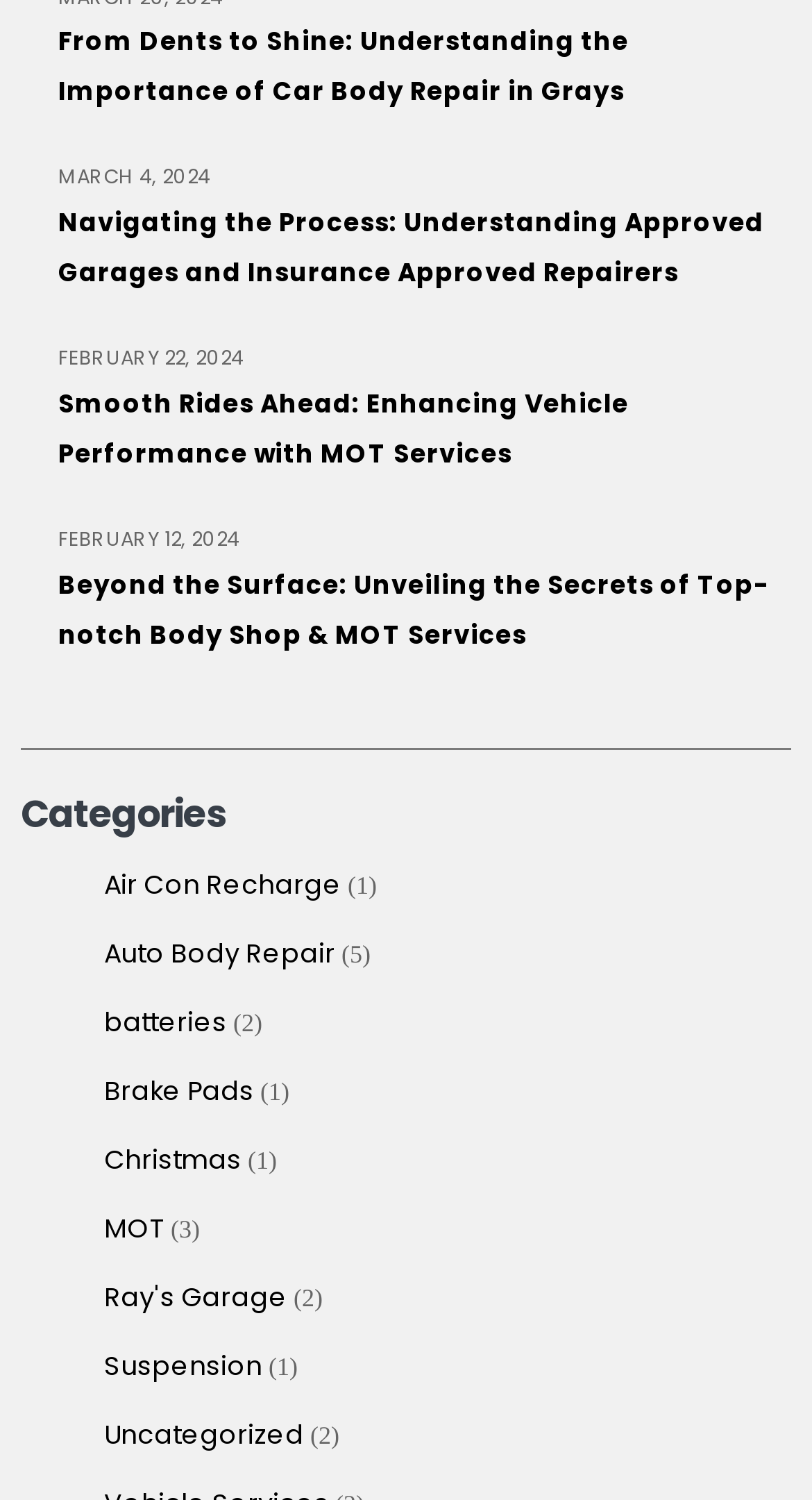Find the bounding box coordinates for the element that must be clicked to complete the instruction: "Visit the page about Ray's Garage". The coordinates should be four float numbers between 0 and 1, indicated as [left, top, right, bottom].

[0.072, 0.841, 0.354, 0.887]